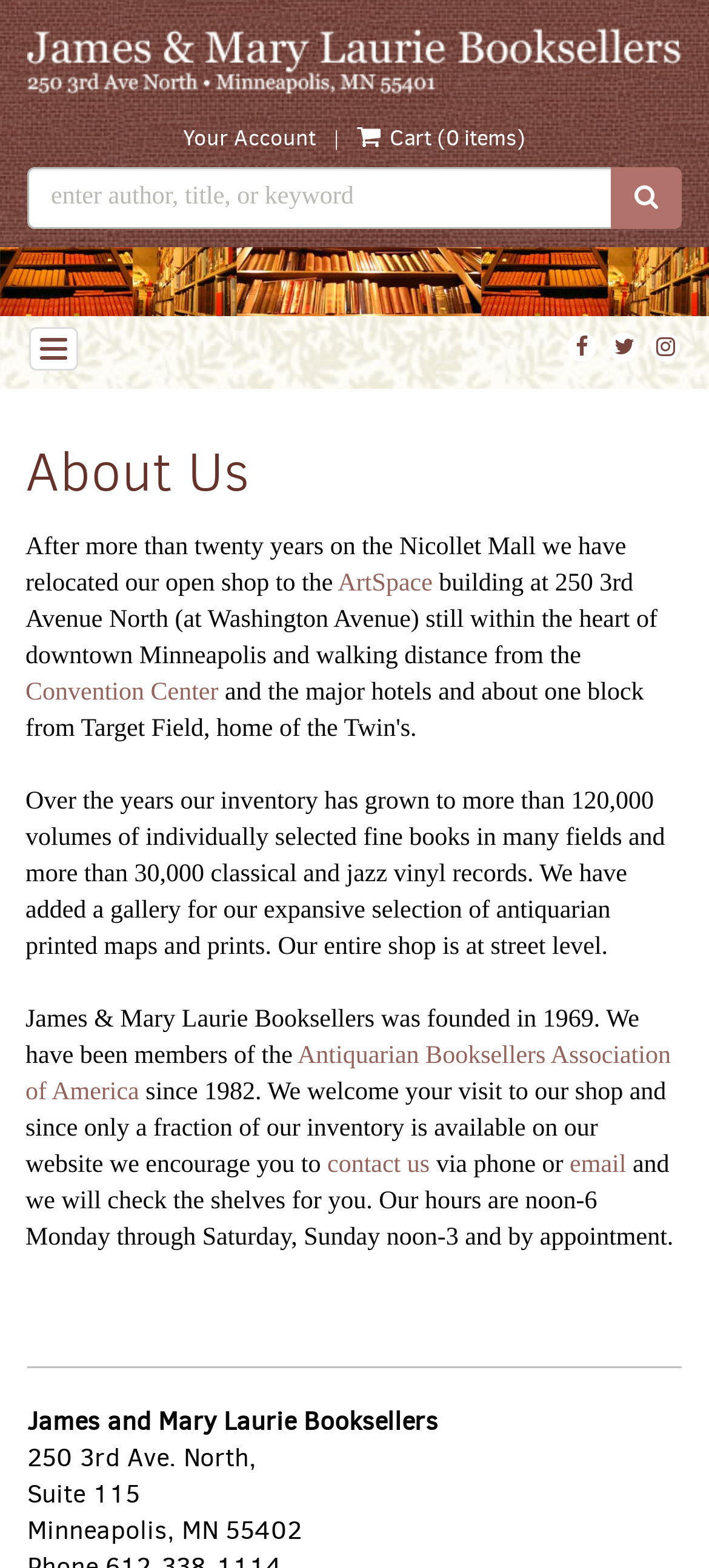What is the name of the bookstore?
Please describe in detail the information shown in the image to answer the question.

I found the answer by looking at the top of the webpage, where there is a link with the text 'James and Mary Laurie Booksellers'. This link is also accompanied by an image with the same name, which suggests that it is the name of the bookstore.